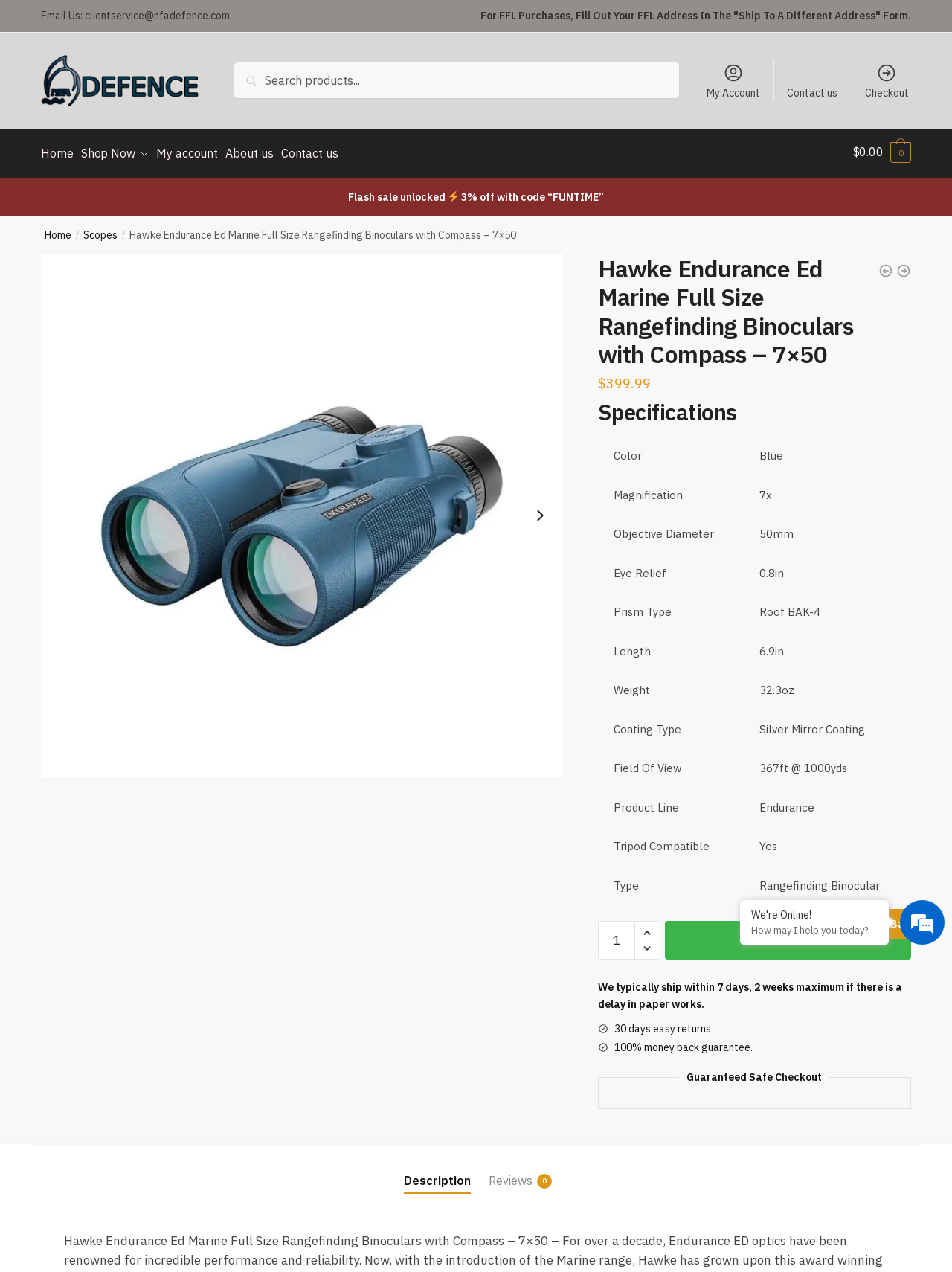Respond to the following question with a brief word or phrase:
What is the magnification of the binoculars?

7x